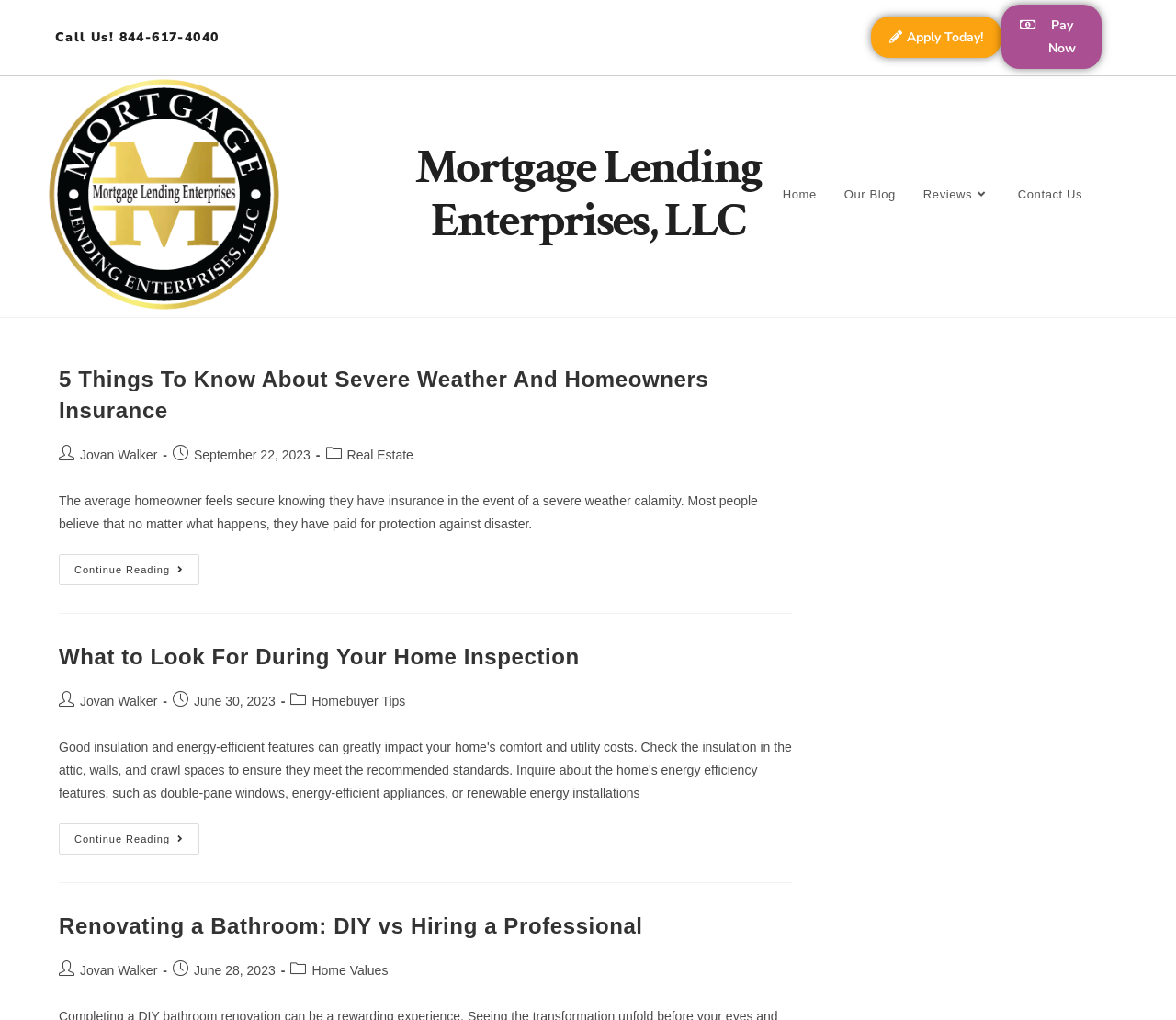Locate the bounding box coordinates of the UI element described by: "Call Us! 844-617-4040". The bounding box coordinates should consist of four float numbers between 0 and 1, i.e., [left, top, right, bottom].

[0.047, 0.028, 0.186, 0.045]